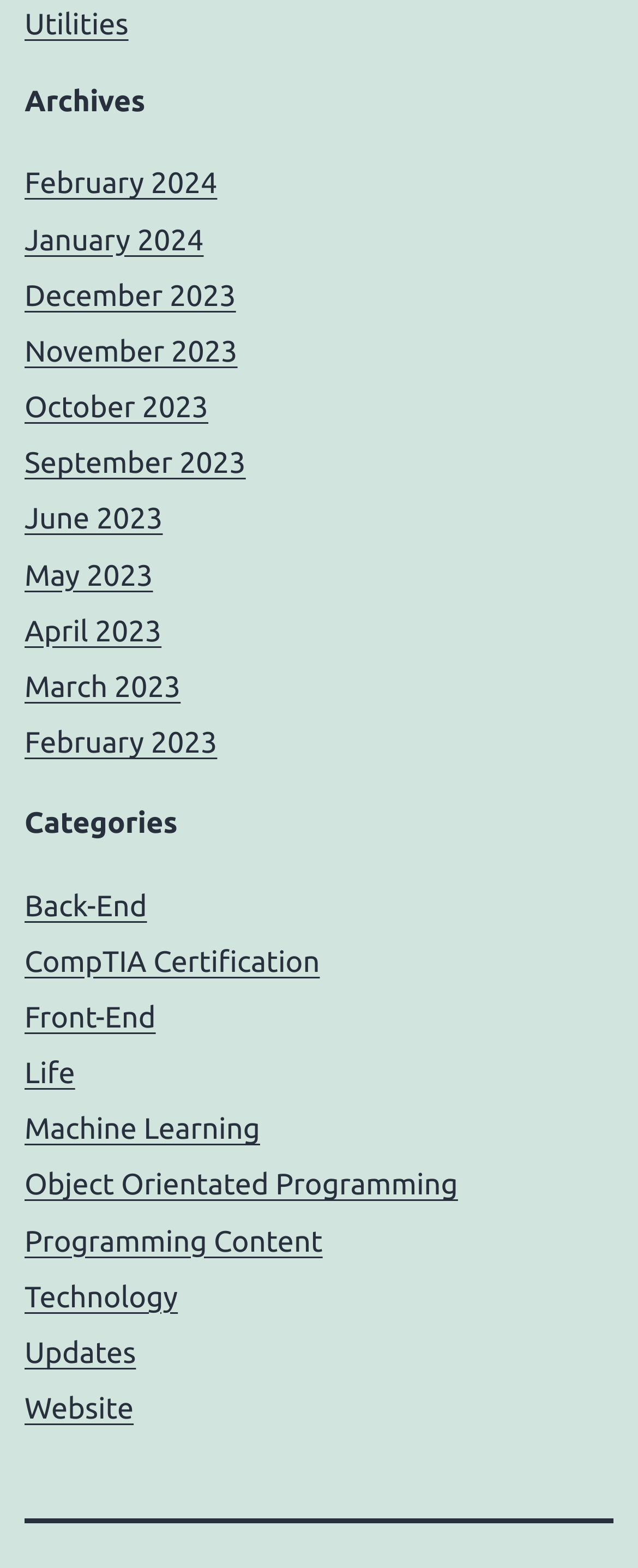Using the description "Website", locate and provide the bounding box of the UI element.

[0.038, 0.888, 0.209, 0.909]